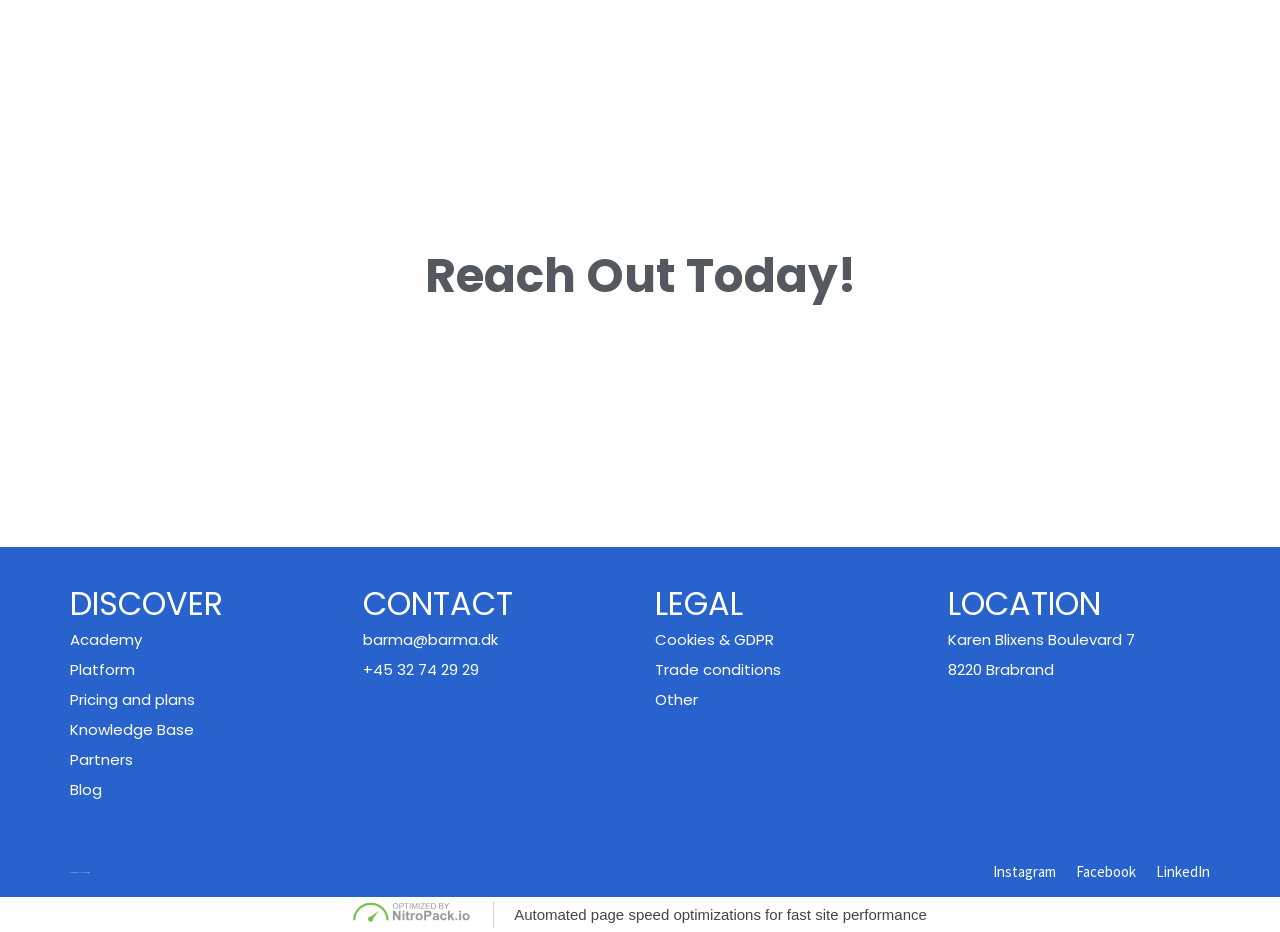Determine the bounding box coordinates of the region I should click to achieve the following instruction: "Check 'Cookies & GDPR'". Ensure the bounding box coordinates are four float numbers between 0 and 1, i.e., [left, top, right, bottom].

[0.512, 0.675, 0.605, 0.698]